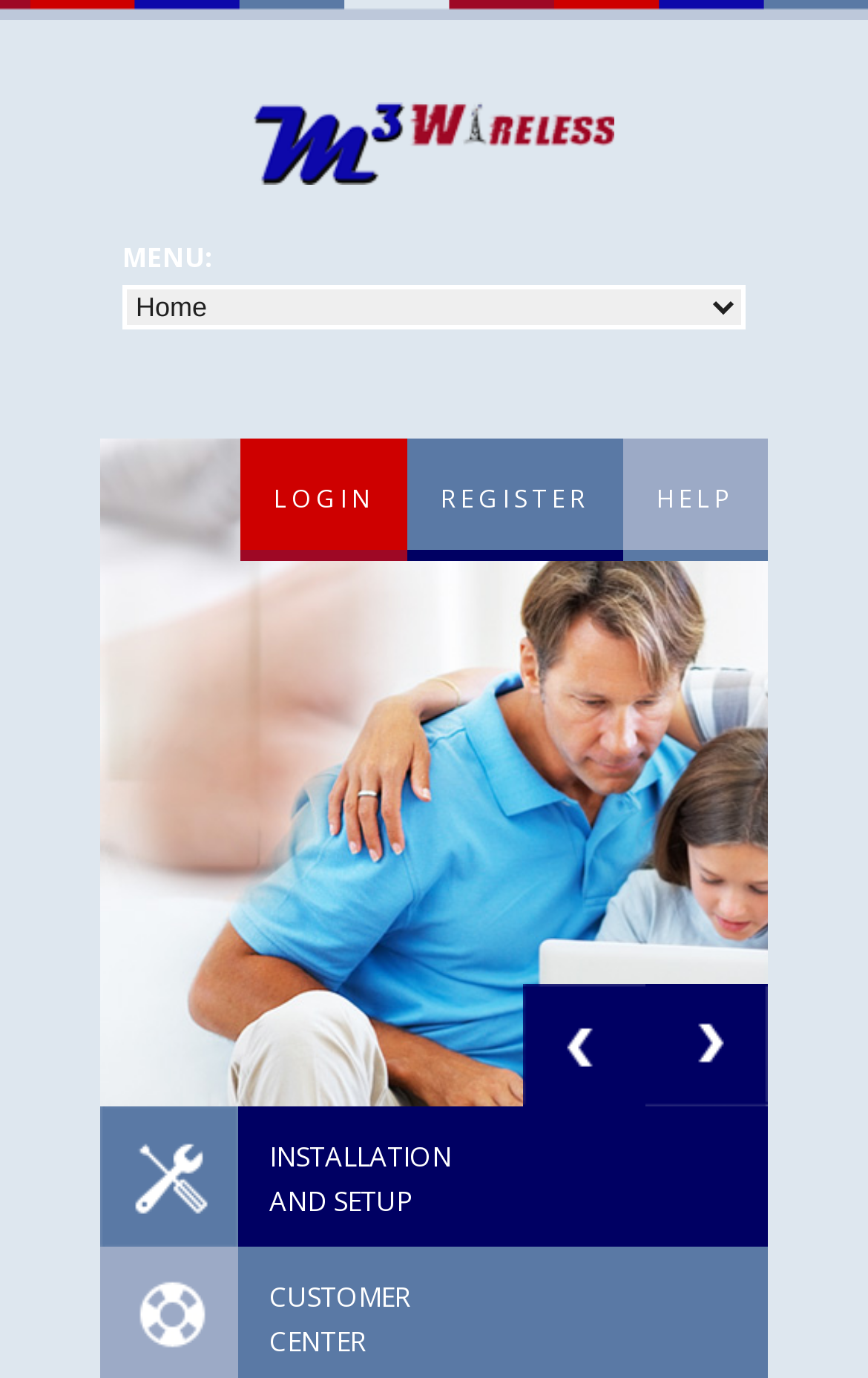What is the purpose of the 'LOGIN' link?
Provide a comprehensive and detailed answer to the question.

The 'LOGIN' link is likely used to authenticate users and grant access to restricted areas of the website, allowing them to access their accounts or personalized content.